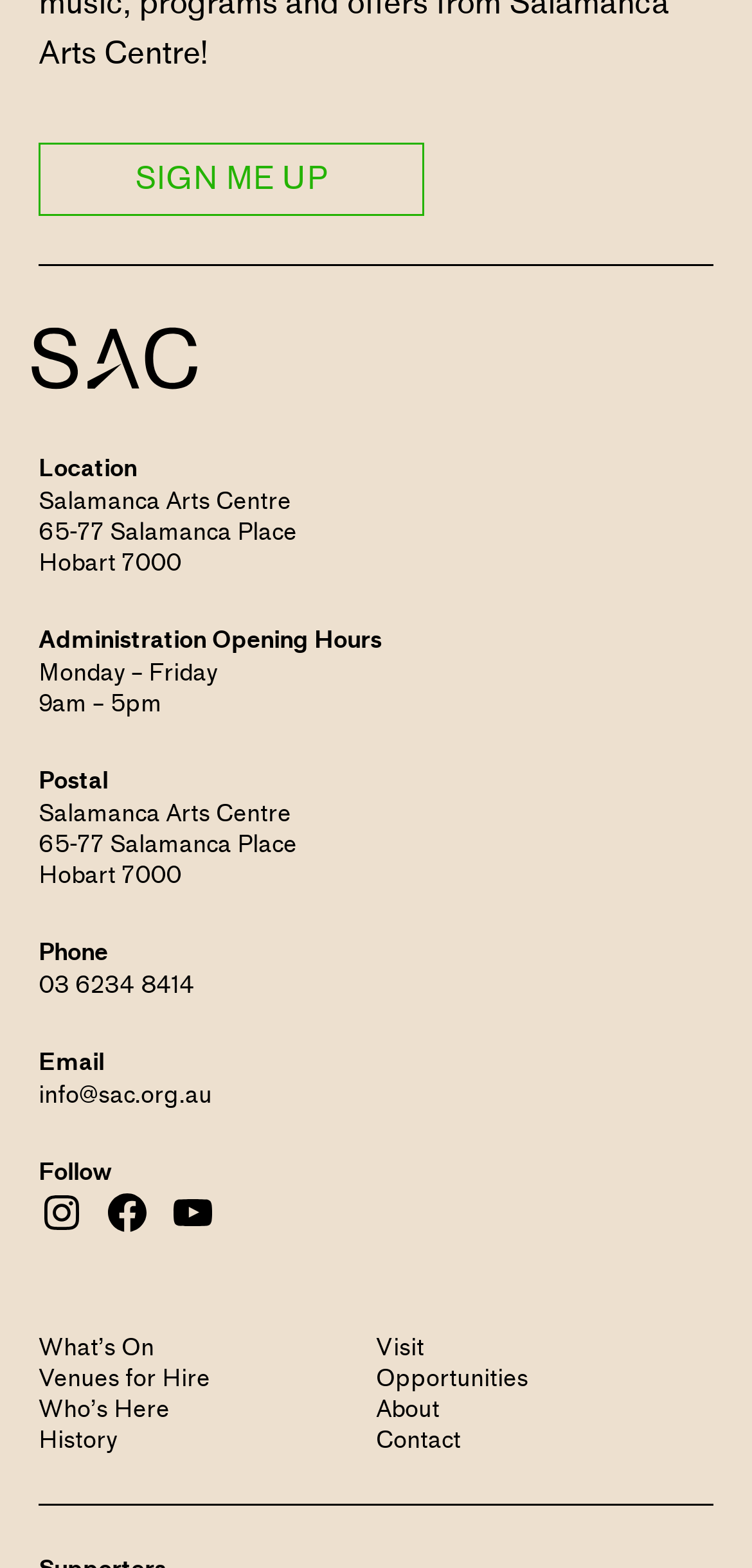What are the administration opening hours?
Please give a detailed and elaborate explanation in response to the question.

The answer can be found in the StaticText elements with the texts 'Monday – Friday' and '9am – 5pm' which are part of the heading 'Administration Opening Hours'.